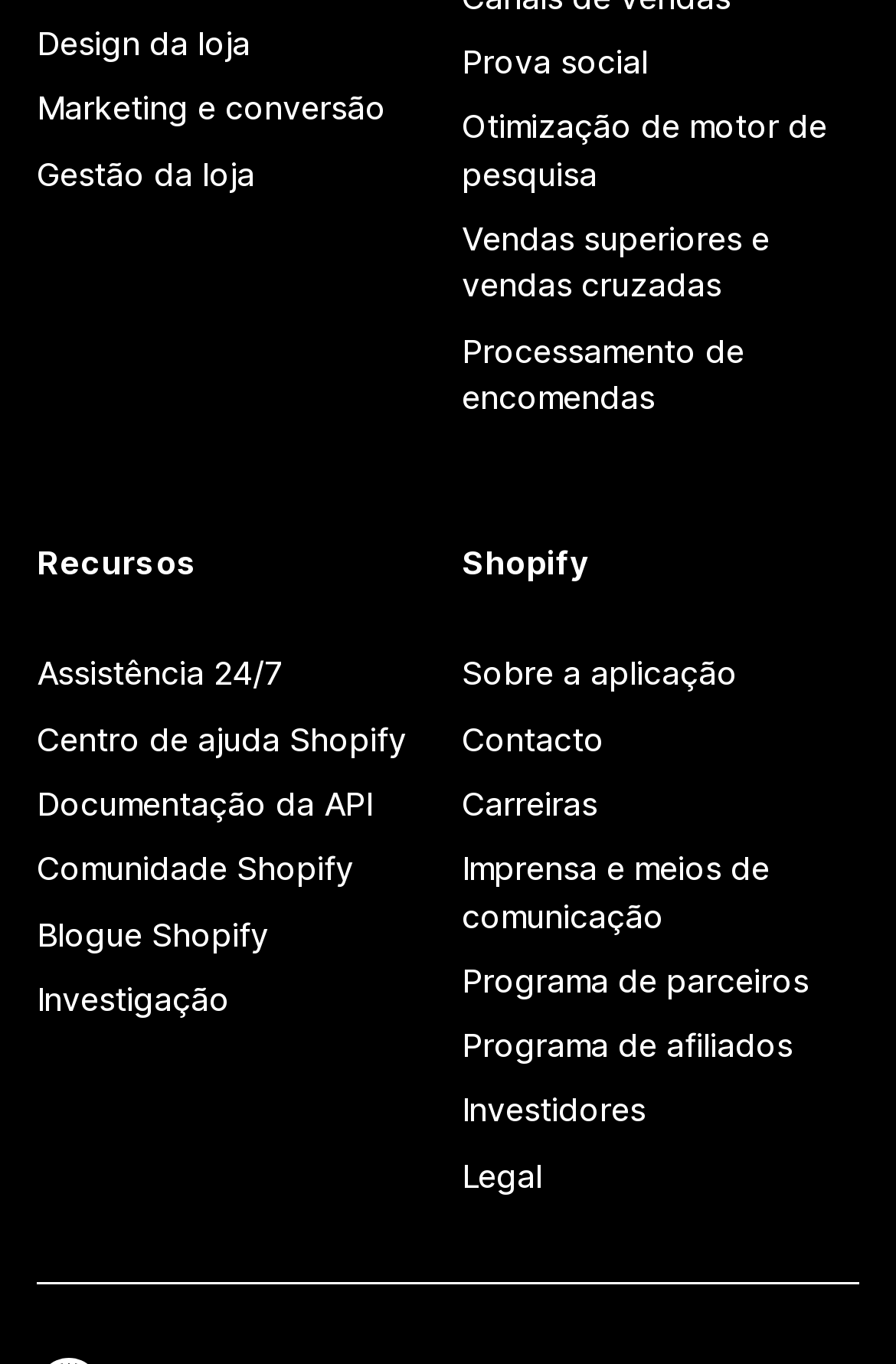Please find the bounding box coordinates of the section that needs to be clicked to achieve this instruction: "Click on 'Design da loja'".

[0.041, 0.008, 0.485, 0.056]